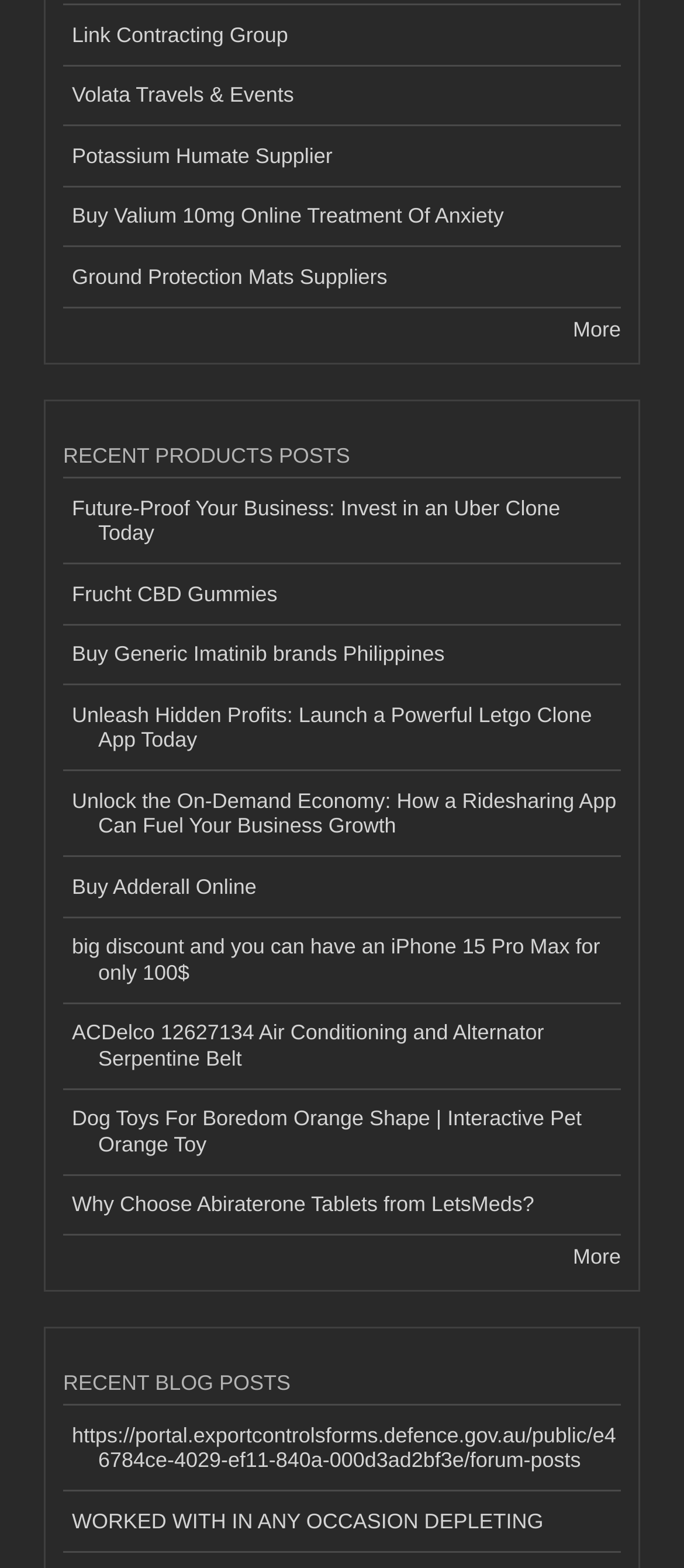Locate the bounding box coordinates of the element to click to perform the following action: 'Read about Future-Proof Your Business: Invest in an Uber Clone Today'. The coordinates should be given as four float values between 0 and 1, in the form of [left, top, right, bottom].

[0.092, 0.305, 0.908, 0.36]